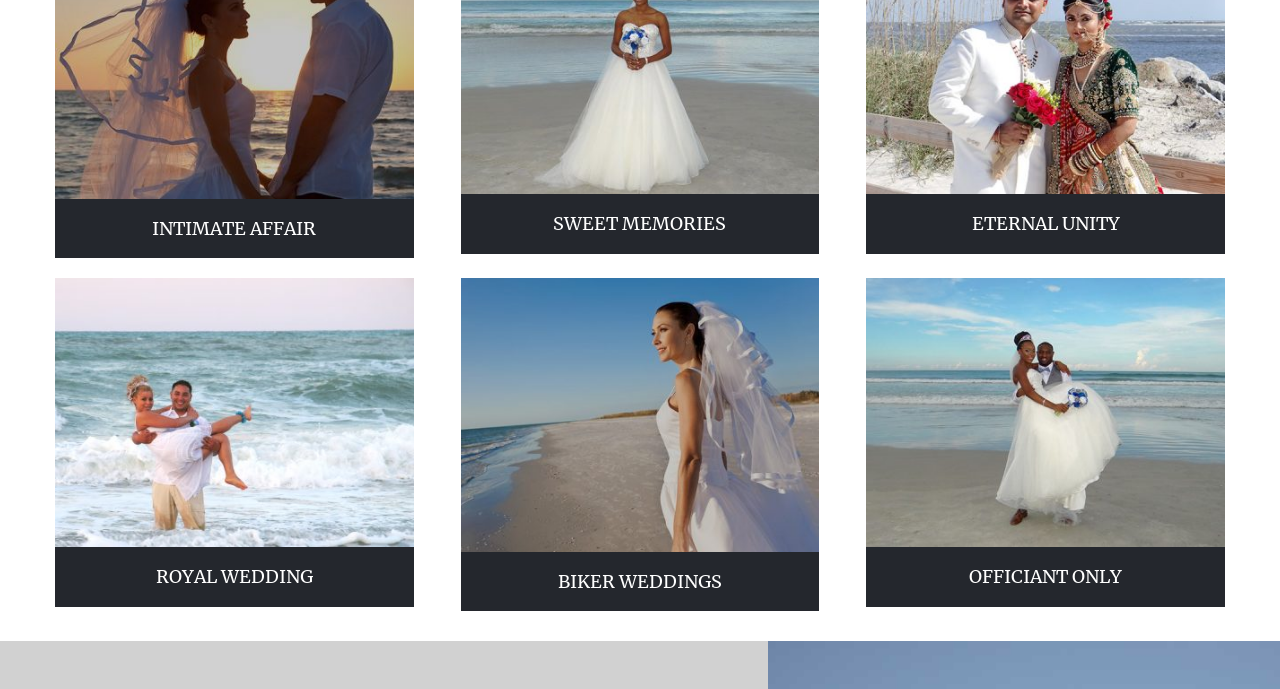What is the text of the second heading from the left?
Use the image to answer the question with a single word or phrase.

SWEET MEMORIES